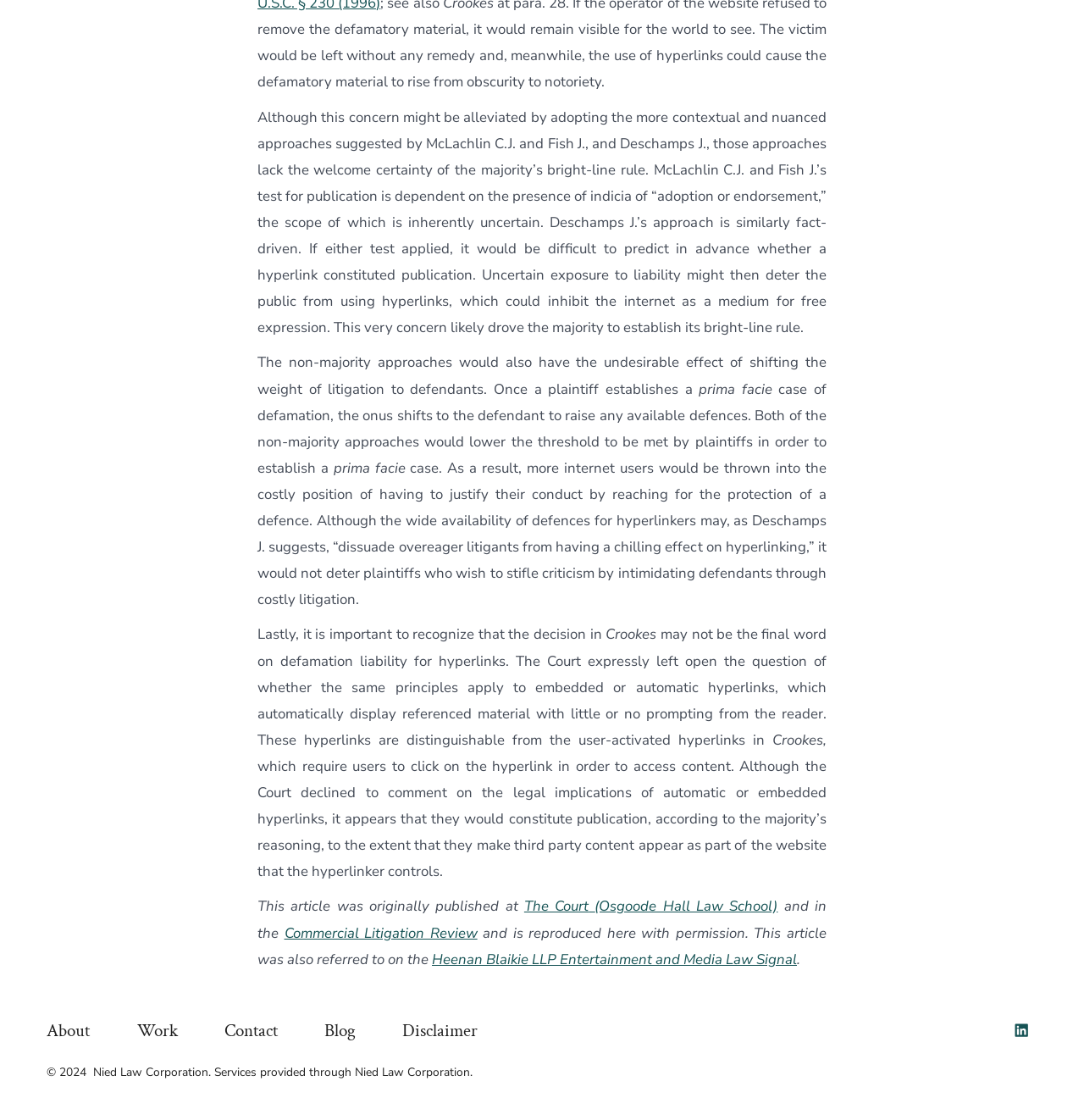Locate the bounding box coordinates of the UI element described by: "Work". The bounding box coordinates should consist of four float numbers between 0 and 1, i.e., [left, top, right, bottom].

[0.106, 0.903, 0.184, 0.938]